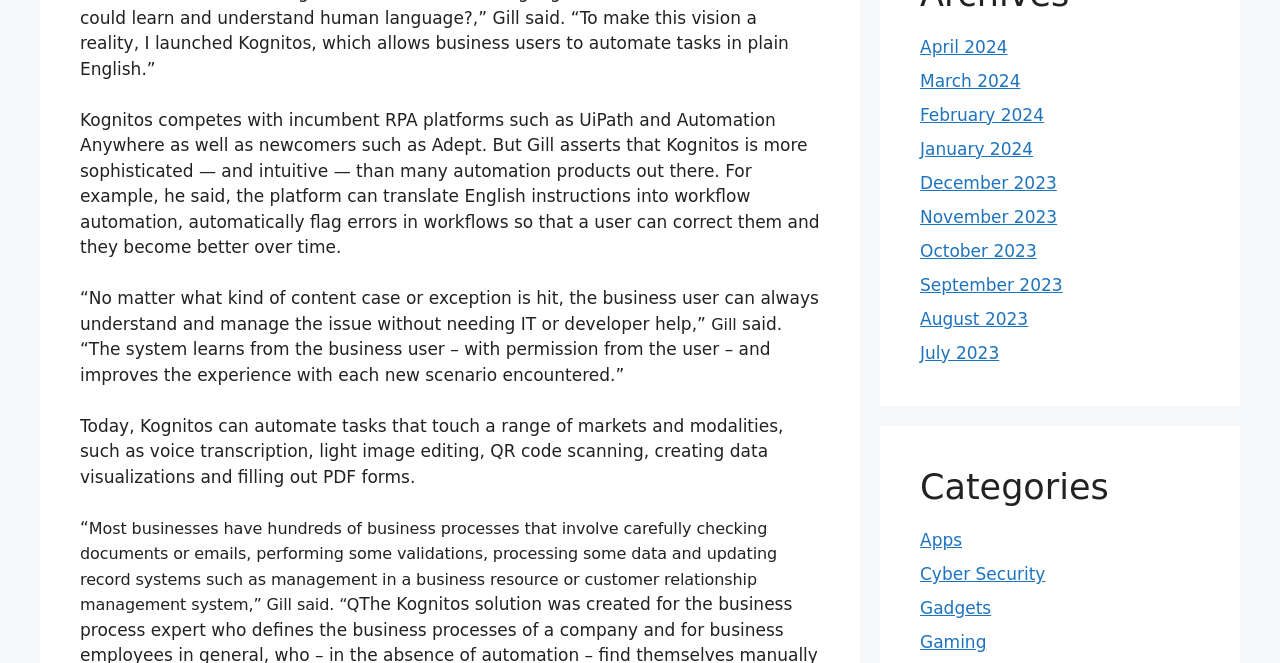Provide the bounding box coordinates of the HTML element this sentence describes: "Gadgets". The bounding box coordinates consist of four float numbers between 0 and 1, i.e., [left, top, right, bottom].

[0.719, 0.902, 0.774, 0.932]